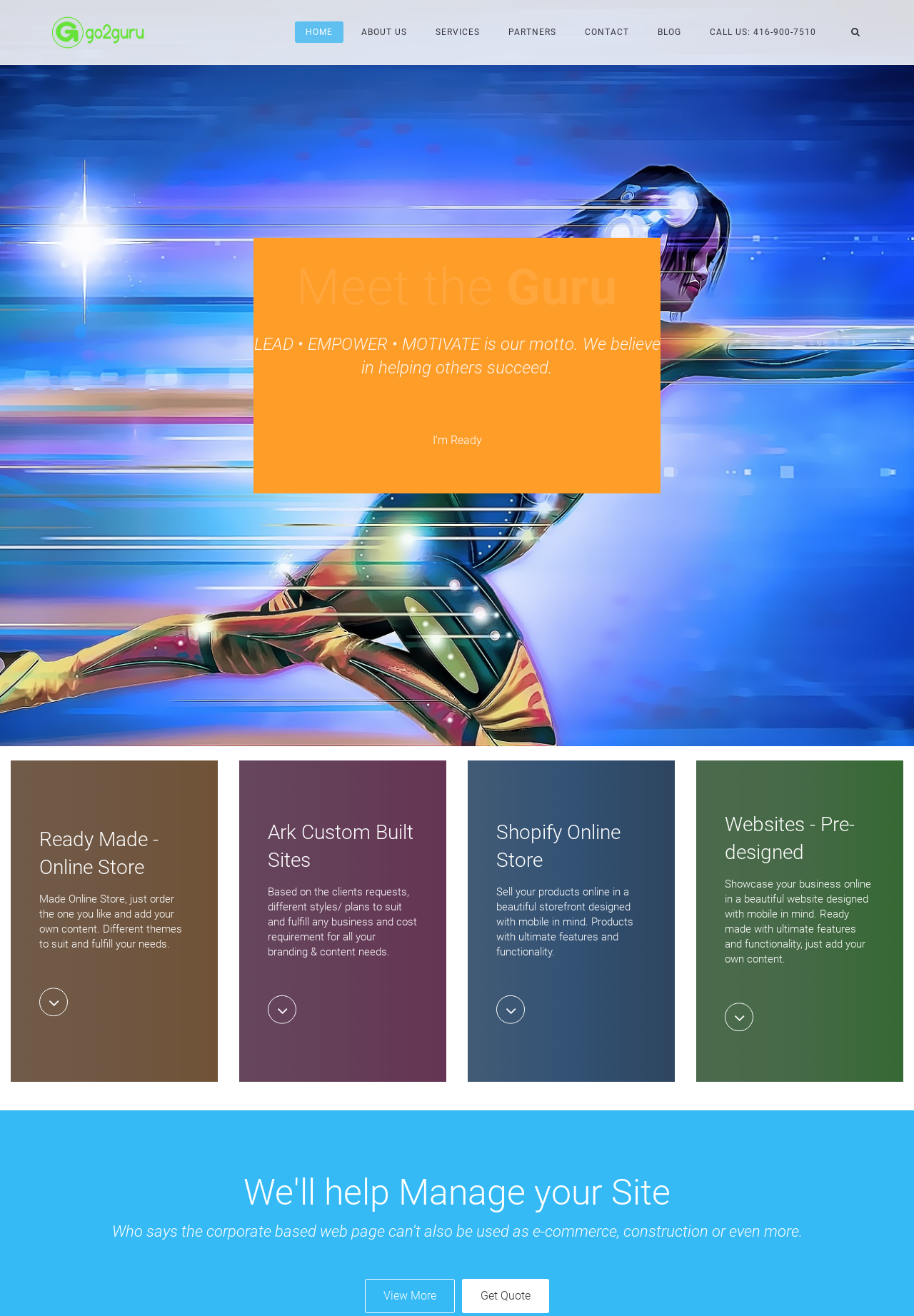What is the company name on the top left?
Answer the question with detailed information derived from the image.

The company name is located on the top left of the webpage, which is 'Go2Guru Webs' as indicated by the link and image elements with the same text content.